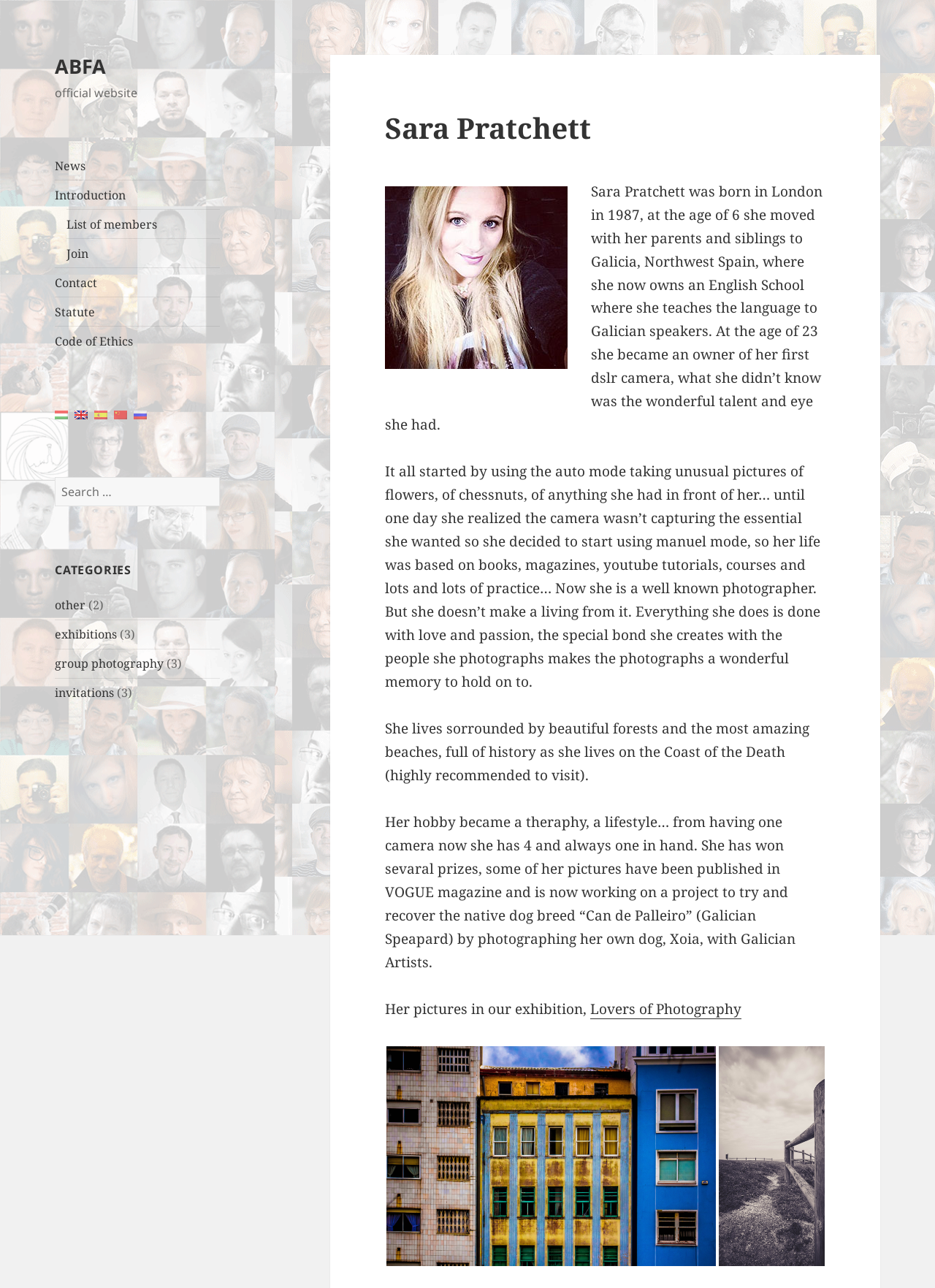Mark the bounding box of the element that matches the following description: "parent_node: Email name="email"".

None